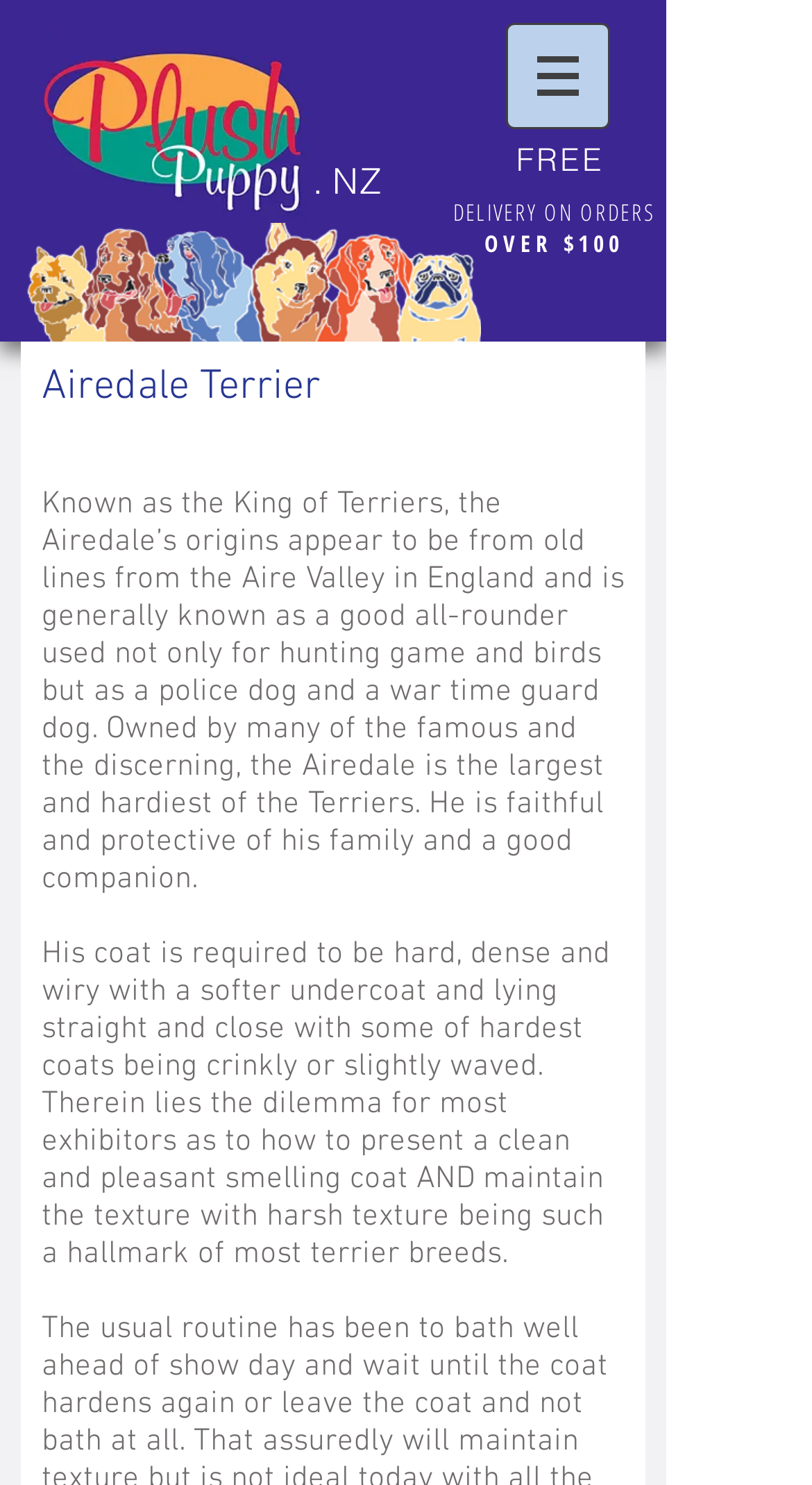Provide your answer to the question using just one word or phrase: Is the Airedale Terrier a small breed?

No